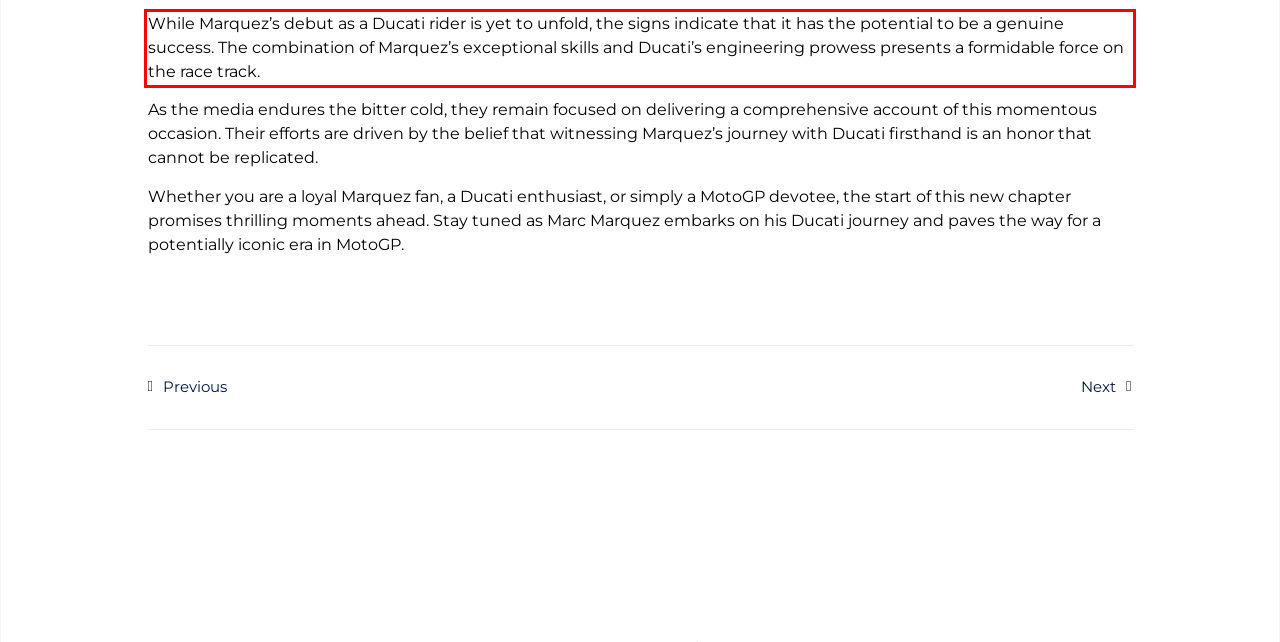Identify the text within the red bounding box on the webpage screenshot and generate the extracted text content.

While Marquez’s debut as a Ducati rider is yet to unfold, the signs indicate that it has the potential to be a genuine success. The combination of Marquez’s exceptional skills and Ducati’s engineering prowess presents a formidable force on the race track.